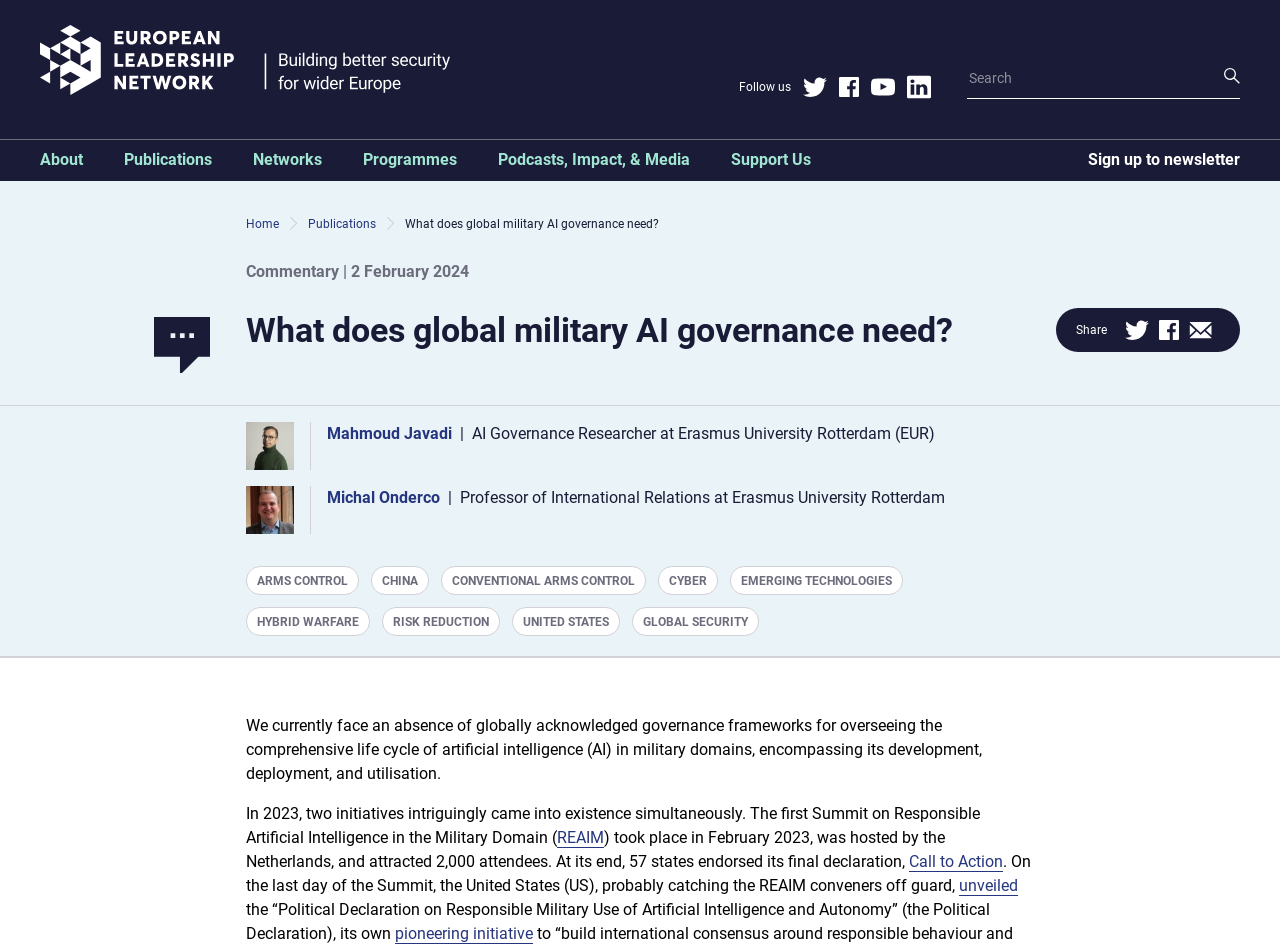Please identify the bounding box coordinates of where to click in order to follow the instruction: "View 'Emission measurement'".

None